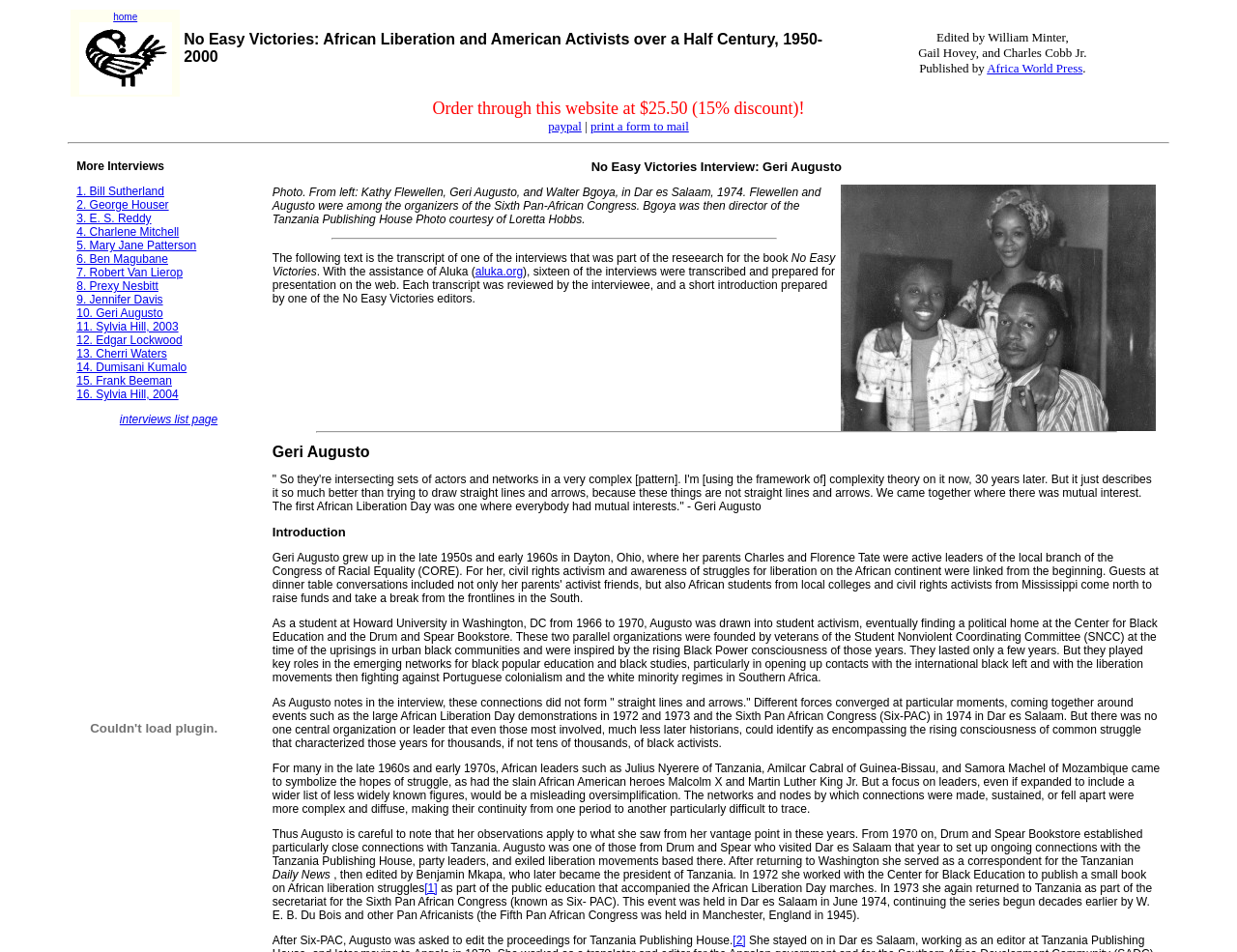Please find the bounding box for the UI component described as follows: "parent_node: home".

[0.064, 0.09, 0.139, 0.102]